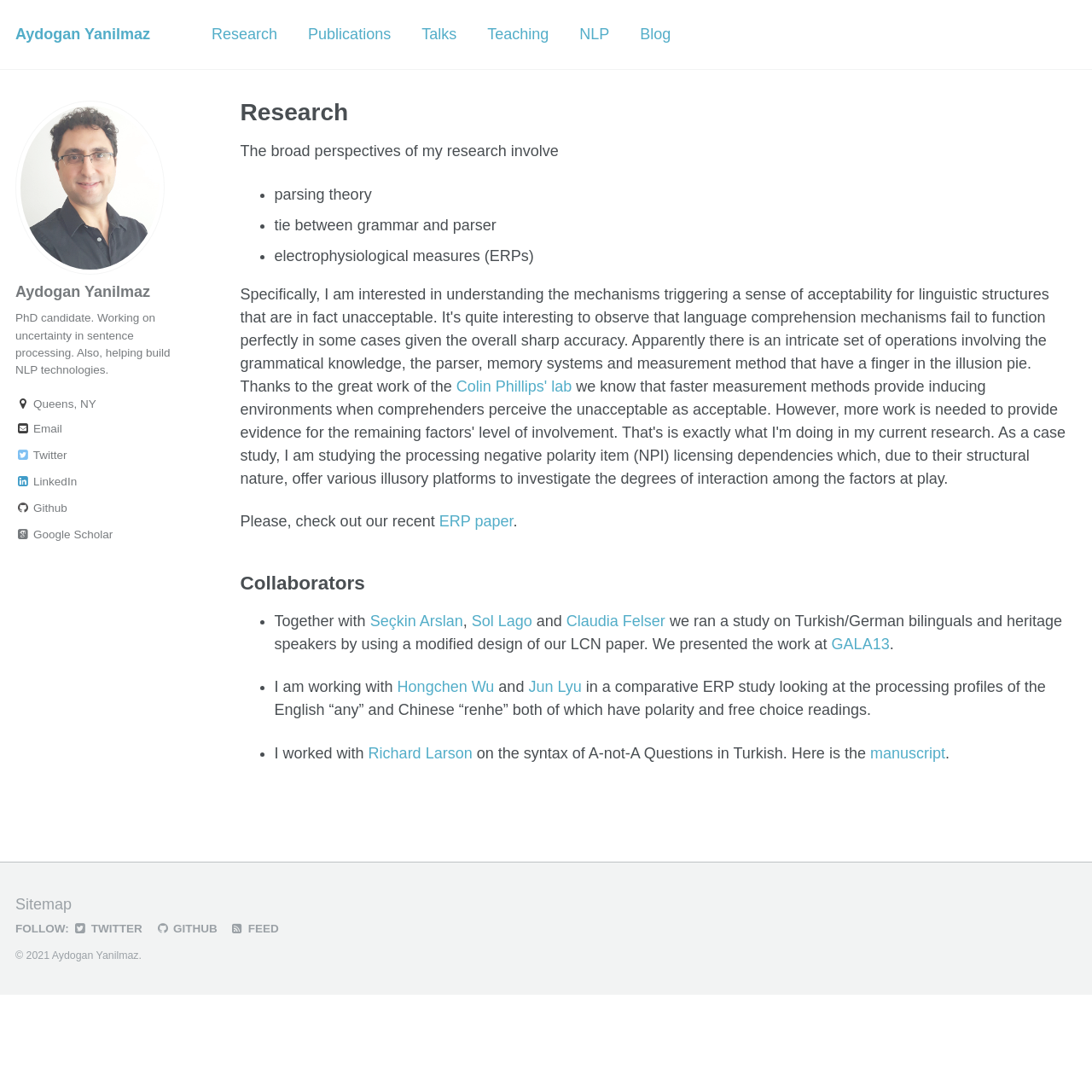How many collaborators are mentioned on the webpage?
Based on the image, give a concise answer in the form of a single word or short phrase.

4